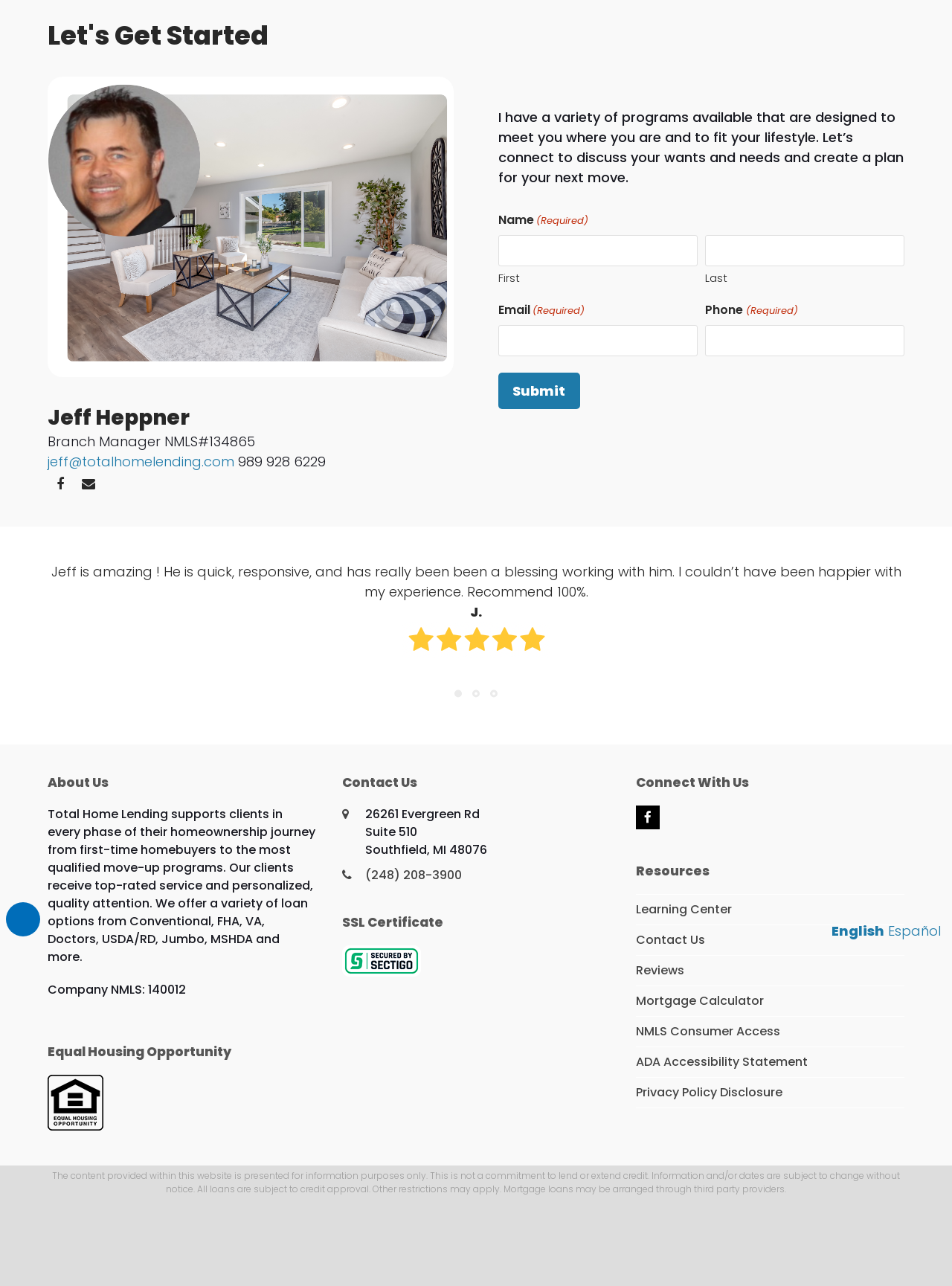Identify the bounding box of the HTML element described as: "Español".

[0.933, 0.717, 0.988, 0.731]